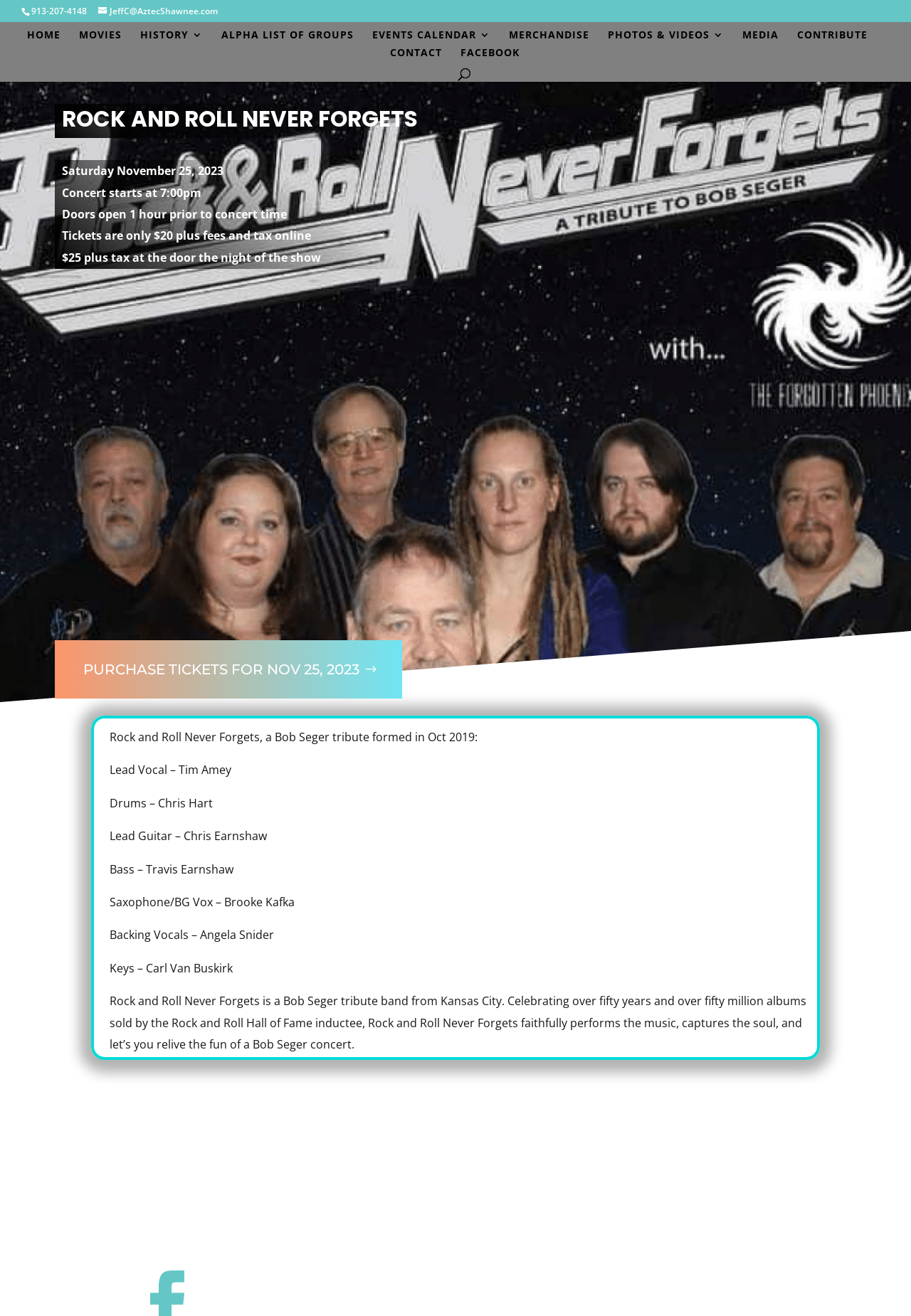Provide the bounding box coordinates, formatted as (top-left x, top-left y, bottom-right x, bottom-right y), with all values being floating point numbers between 0 and 1. Identify the bounding box of the UI element that matches the description: Media

[0.814, 0.023, 0.854, 0.036]